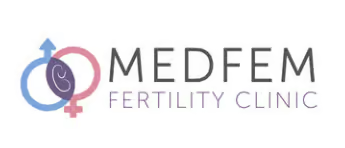Illustrate the scene in the image with a detailed description.

The image features the logo of Medfem Fertility Clinic, which is prominently displayed. The logo creatively incorporates symbols representing both male and female fertility, symbolized by stylized icons in blue and pink. The text "MEDFEM" is displayed in bold letters, followed by "FERTILITY CLINIC" in a lighter font, indicating the clinic's focus on fertility treatments. This logo is emblematic of the clinic's commitment to reproductive health and its specialization in addressing fertility issues, aiming to provide support and solutions for individuals and couples seeking assistance in achieving pregnancy.